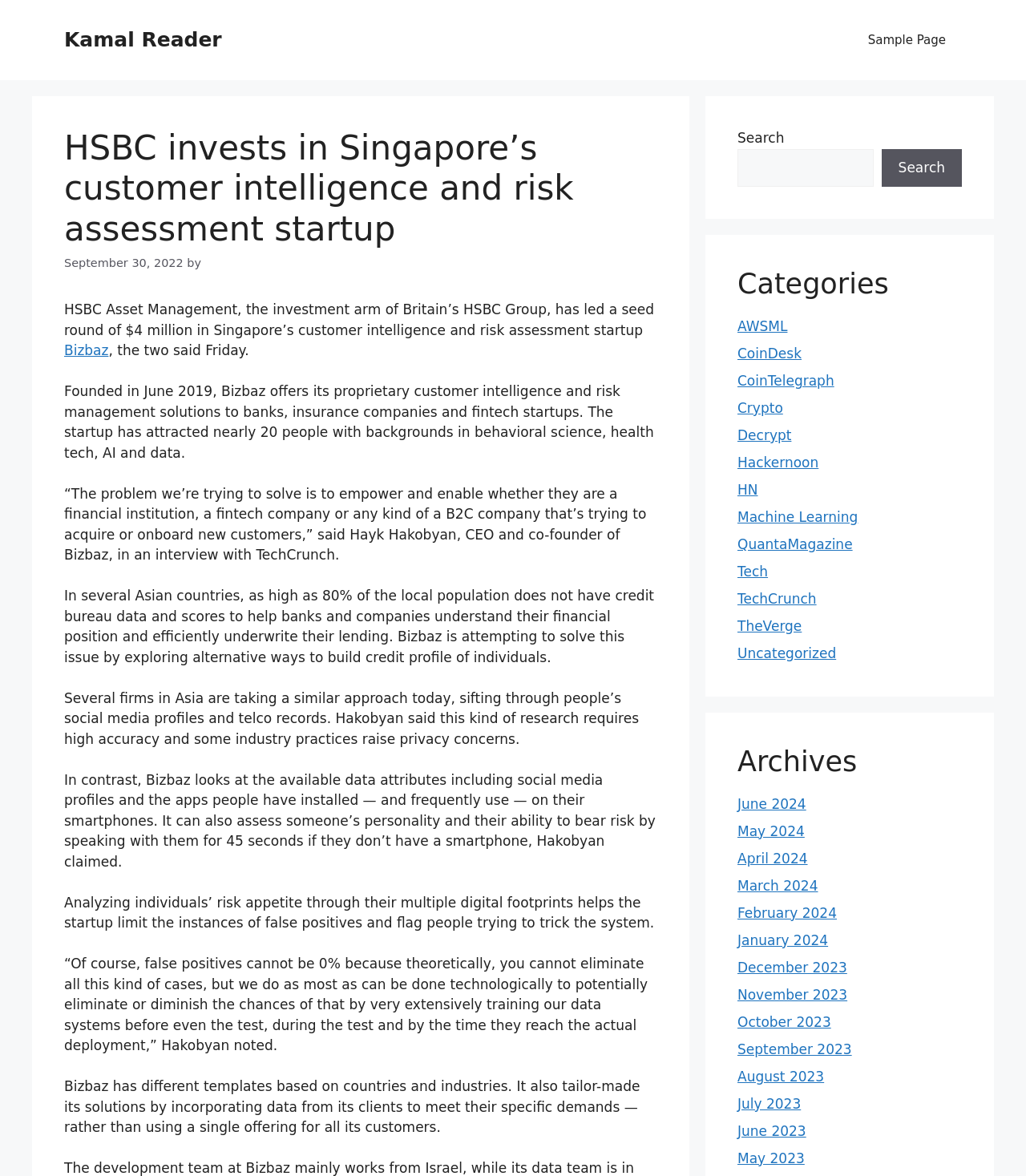How does Bizbaz assess someone’s personality?
Based on the visual, give a brief answer using one word or a short phrase.

By speaking with them for 45 seconds